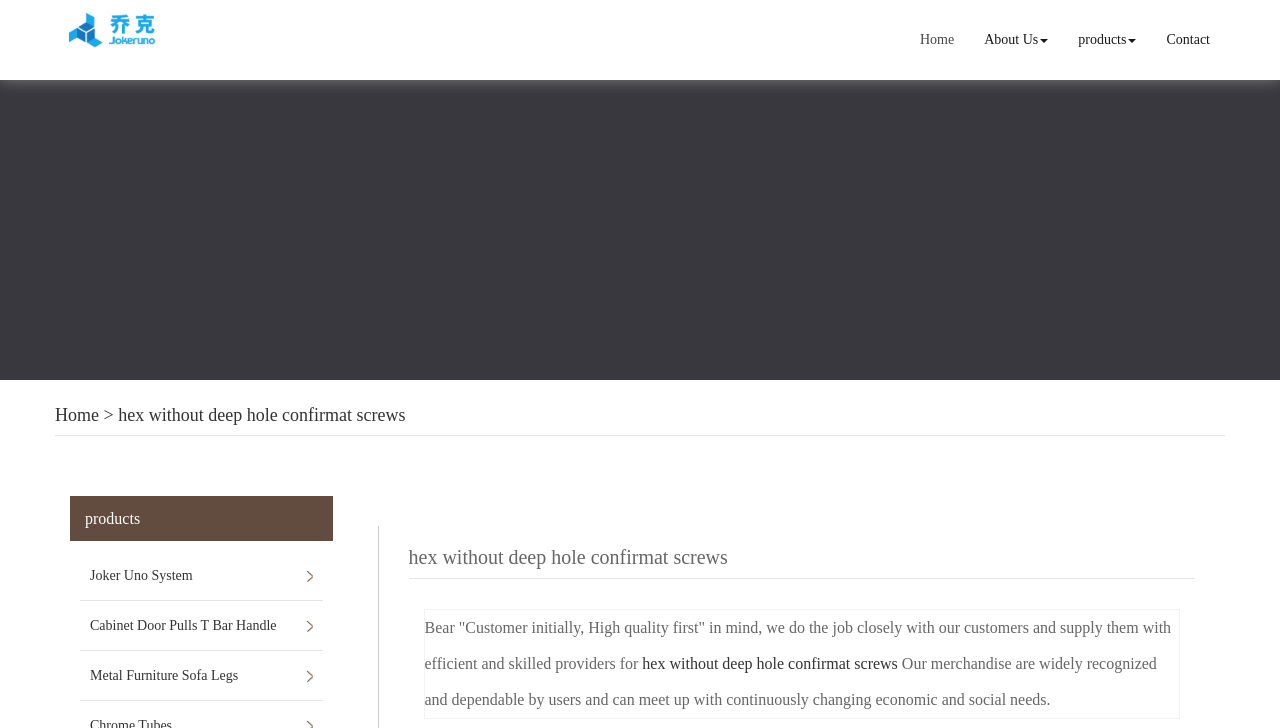Summarize the webpage in an elaborate manner.

The webpage is about a Chinese manufacturer of hex without deep hole confirmat screws. At the top left corner, there is a logo of "JOKER UNO LIMITED" with a link to the company's homepage. Below the logo, there is a navigation menu with links to "Home", "About Us", "products", and "Contact".

On the top right corner, there is a breadcrumb navigation showing the current page's location as "Home > hex without deep hole confirmat screws". Below this navigation, there are links to "products" and several specific product categories, including "Joker Uno System", "Cabinet Door Pulls T Bar Handle", and "Metal Furniture Sofa Legs".

The main content of the page is divided into two sections. The first section has a heading "hex without deep hole confirmat screws" and a paragraph of text describing the company's business philosophy, emphasizing customer satisfaction and high-quality products. Below this text, there is a link to the product page.

The second section has another heading "hex without deep hole confirmat screws" and a paragraph of text describing the features and benefits of the company's products, mentioning that they are widely recognized and dependable by users.